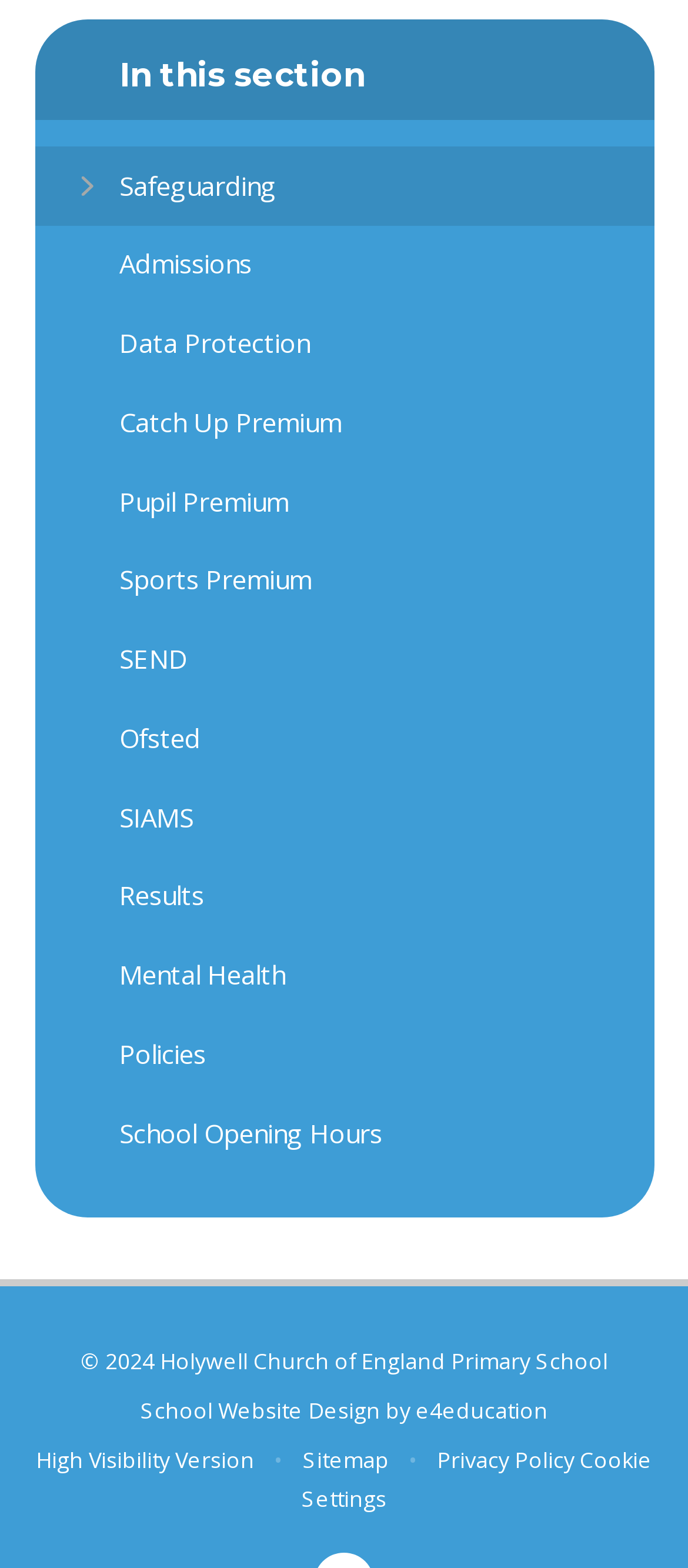Identify the bounding box coordinates for the region to click in order to carry out this instruction: "Check Policies". Provide the coordinates using four float numbers between 0 and 1, formatted as [left, top, right, bottom].

[0.05, 0.648, 0.95, 0.698]